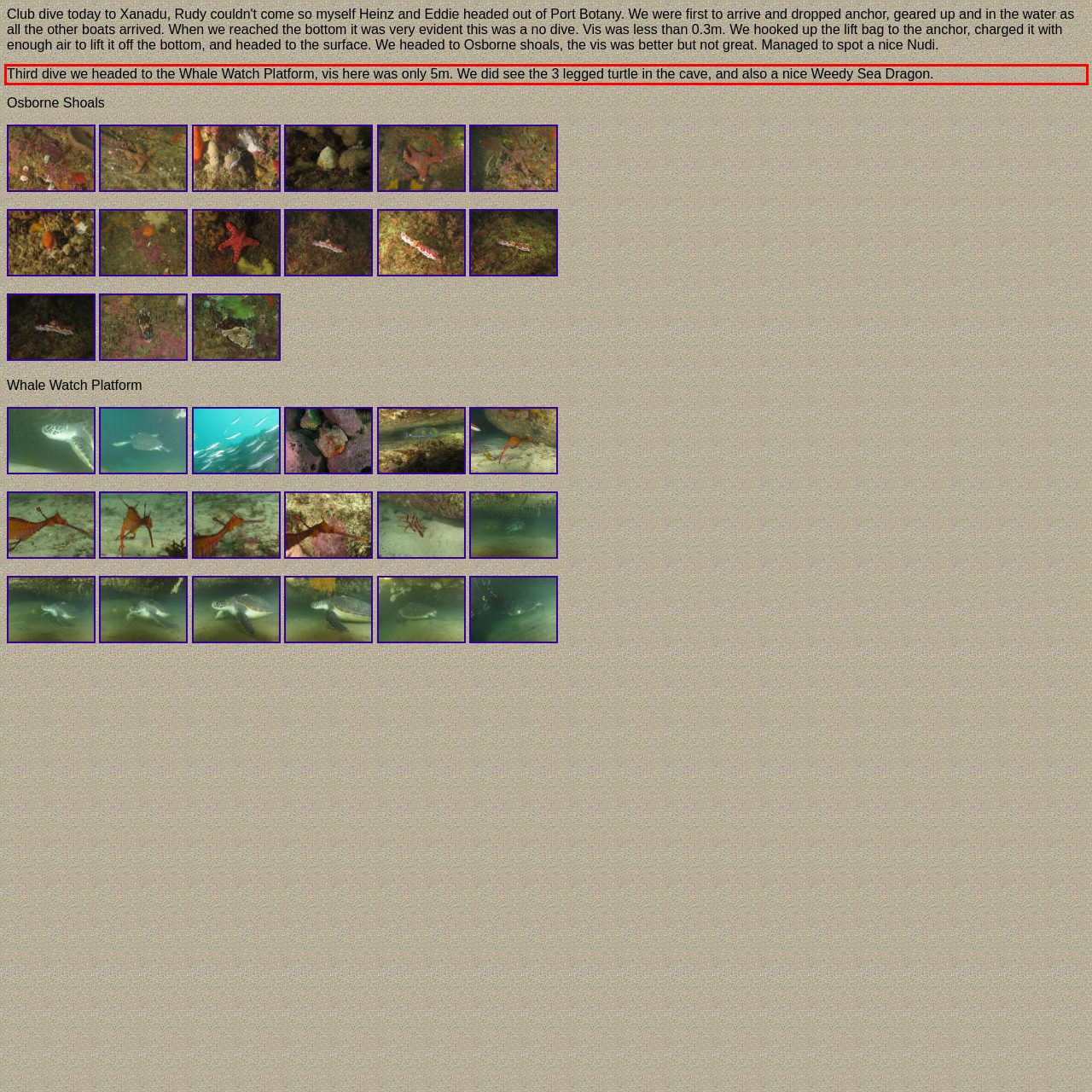Using the provided screenshot of a webpage, recognize and generate the text found within the red rectangle bounding box.

Third dive we headed to the Whale Watch Platform, vis here was only 5m. We did see the 3 legged turtle in the cave, and also a nice Weedy Sea Dragon.